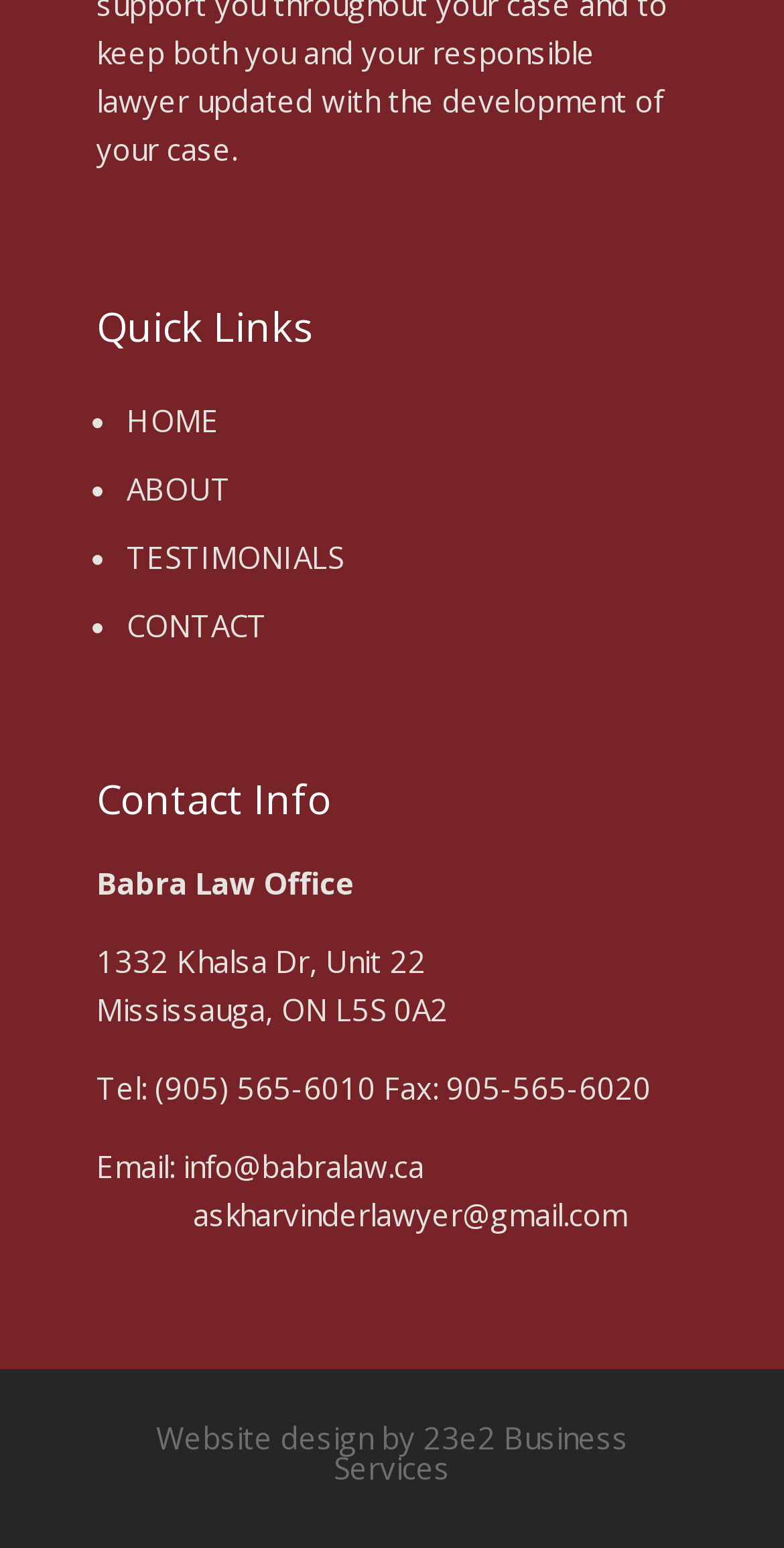What are the quick links on the webpage?
Please provide a full and detailed response to the question.

The quick links on the webpage can be found at the top of the webpage, where they are listed as 'HOME', 'ABOUT', 'TESTIMONIALS', and 'CONTACT' in a series of link elements, each preceded by a list marker.